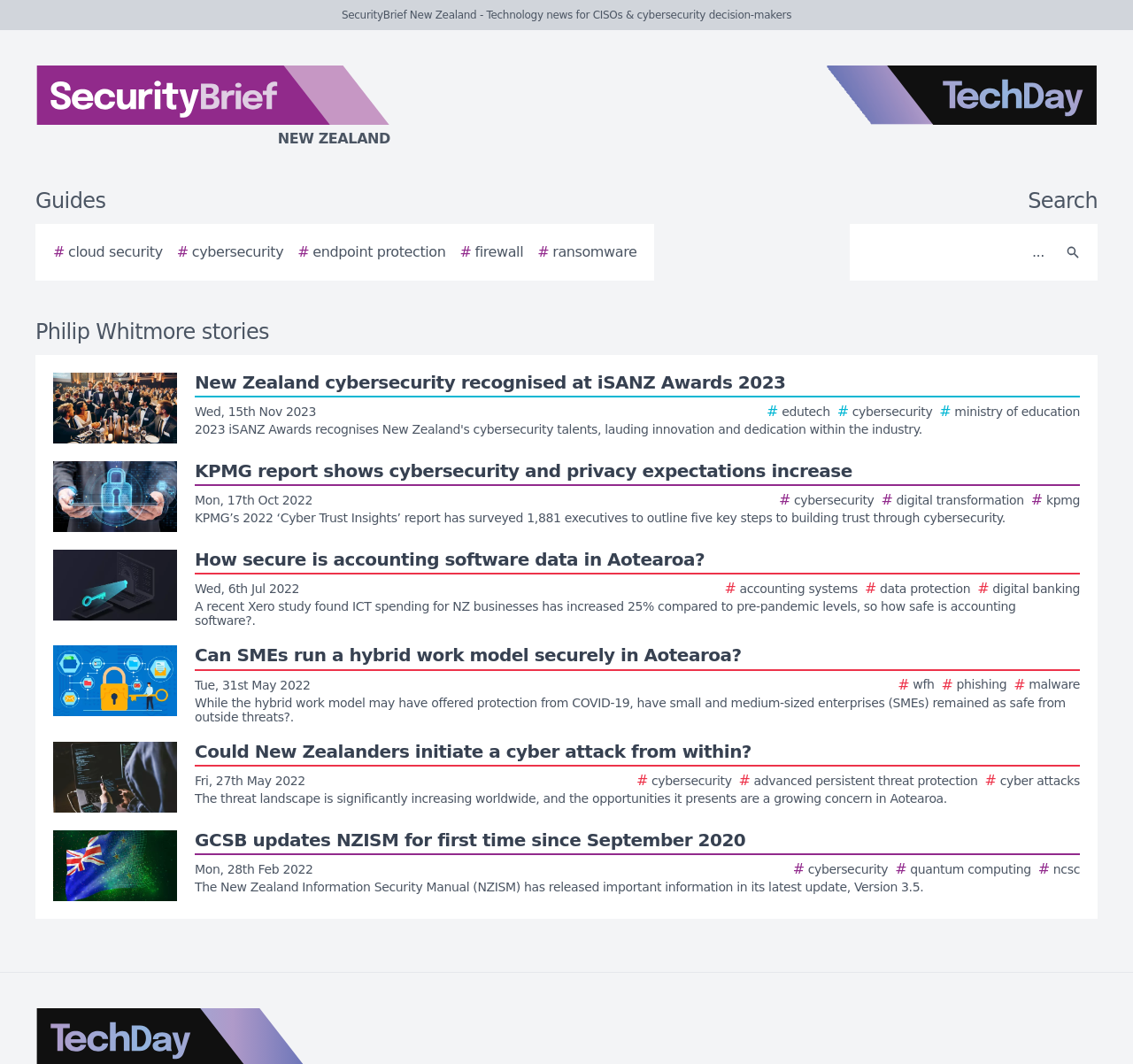Answer the question in one word or a short phrase:
Is there a search function on this webpage?

Yes